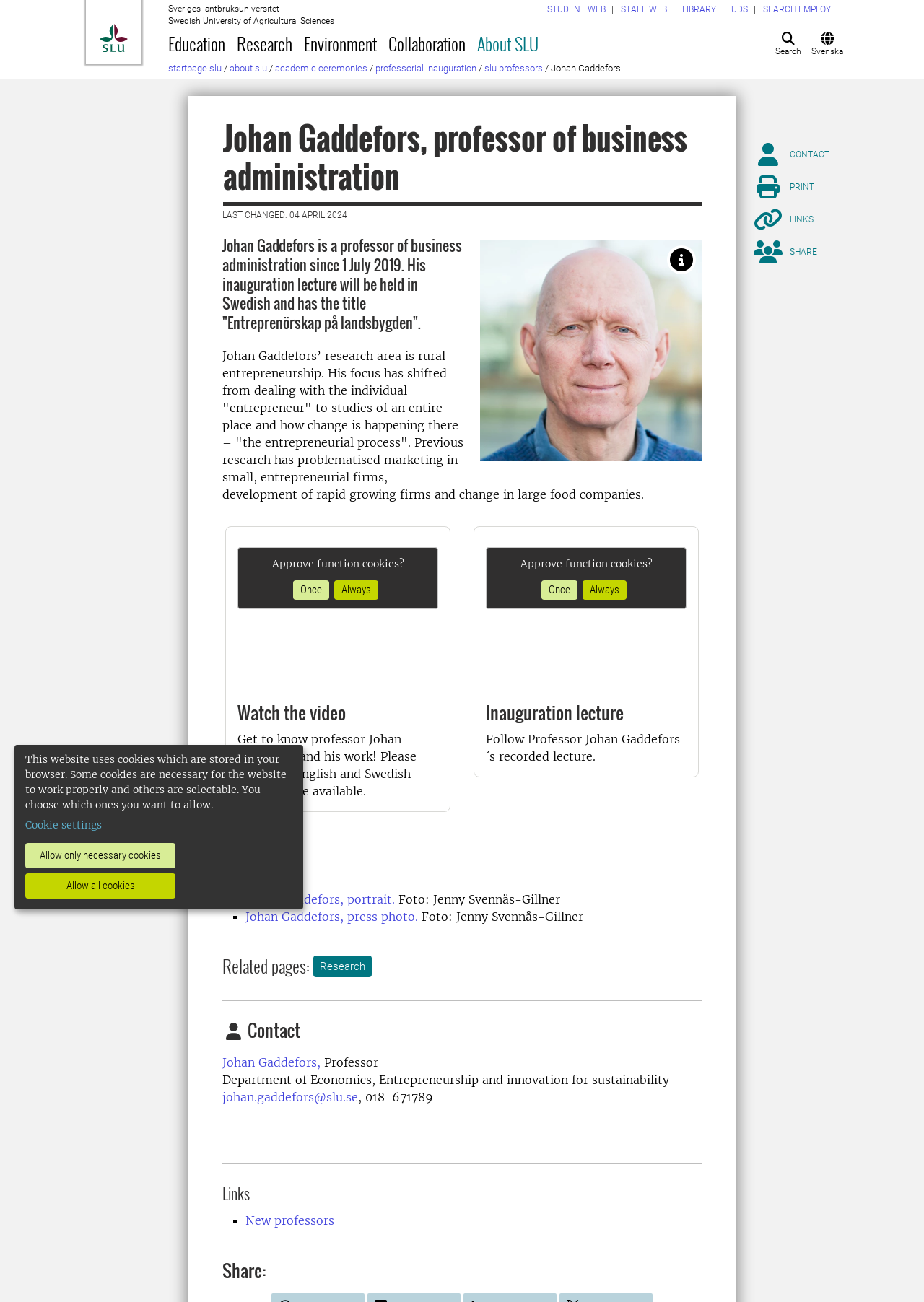Can you find the bounding box coordinates for the element to click on to achieve the instruction: "Watch the video"?

[0.257, 0.538, 0.474, 0.557]